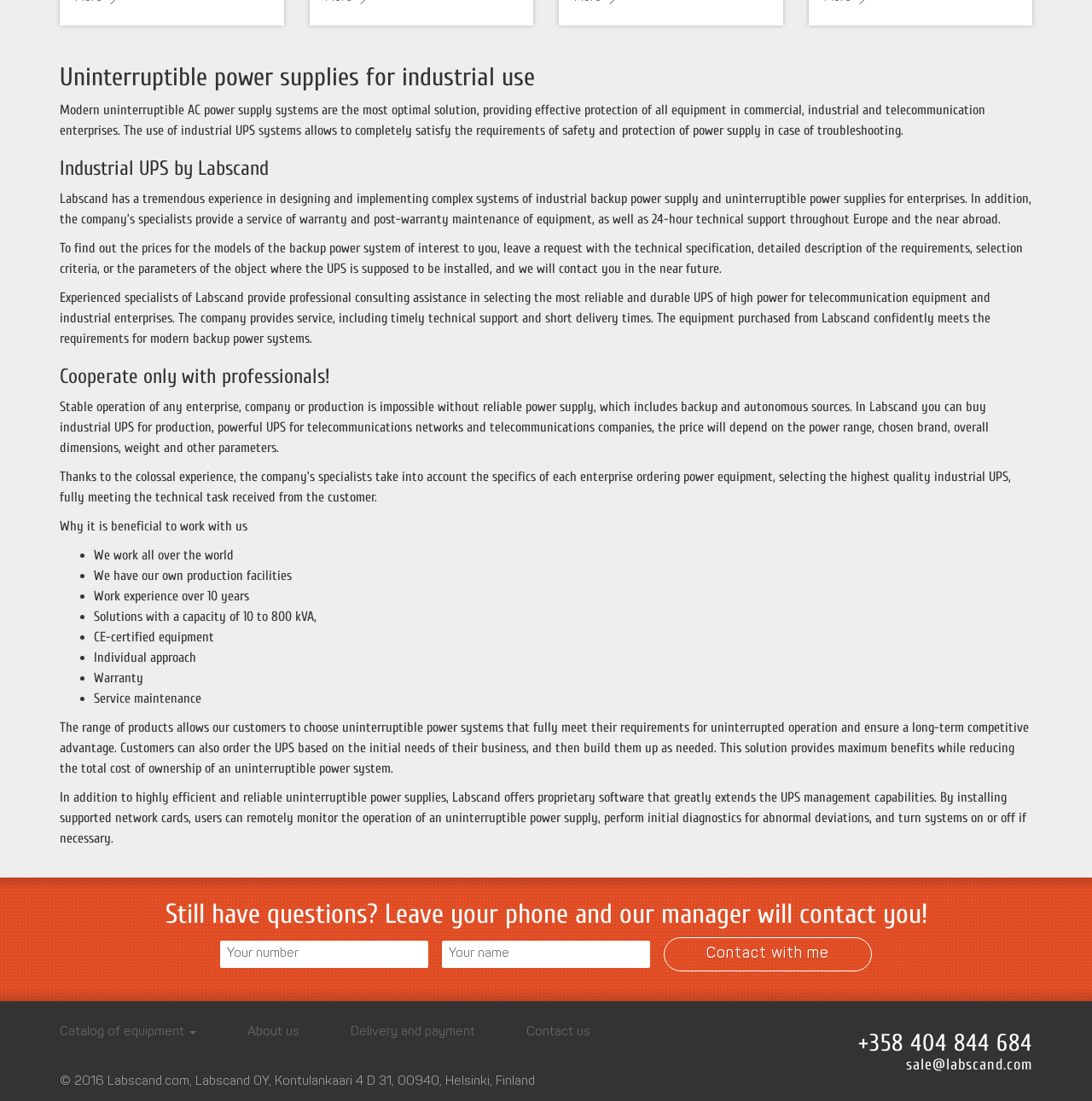Respond to the following question with a brief word or phrase:
What type of equipment does Labscand offer?

Industrial UPS